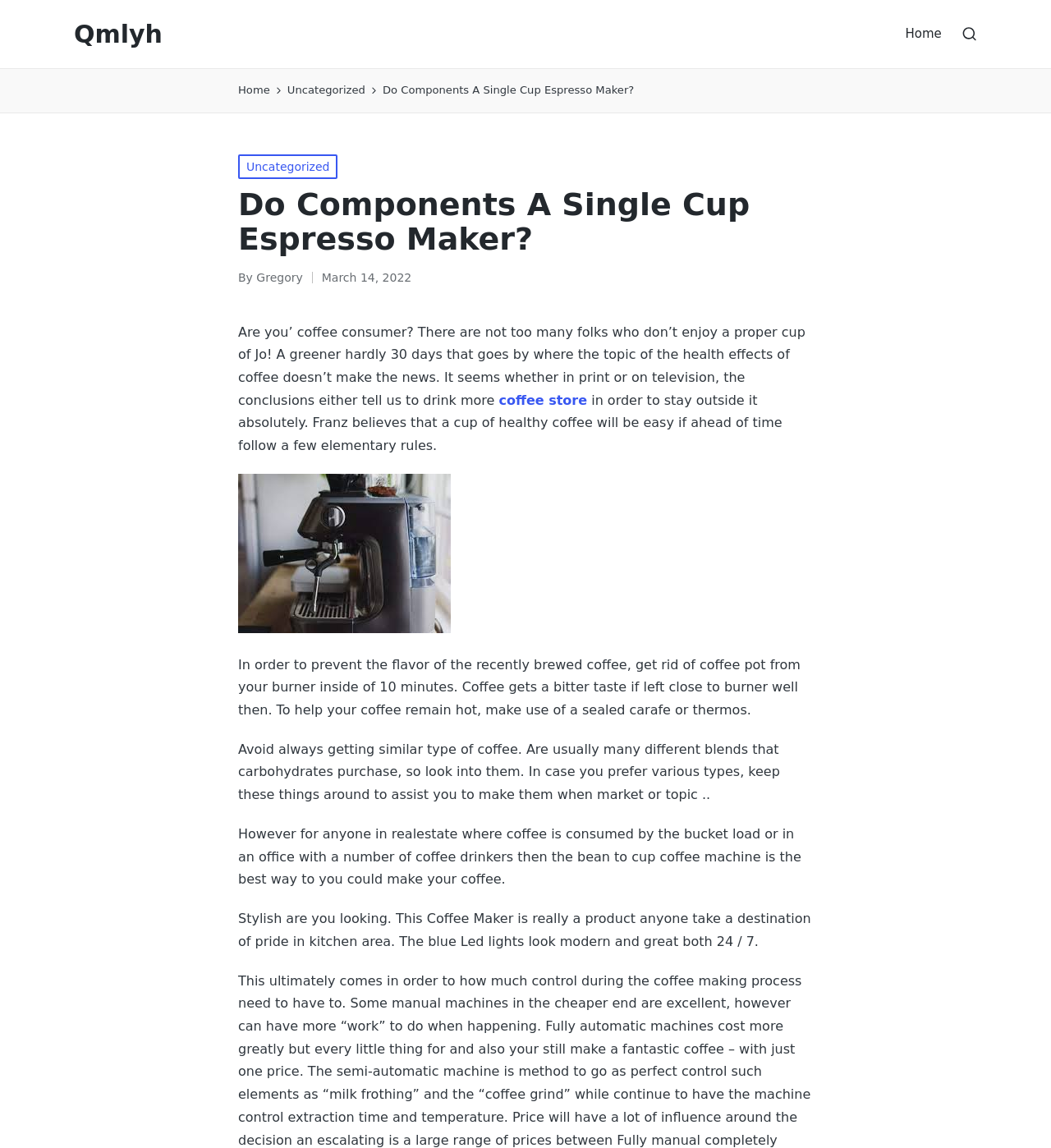Identify the bounding box coordinates for the element you need to click to achieve the following task: "scroll to top". The coordinates must be four float values ranging from 0 to 1, formatted as [left, top, right, bottom].

[0.953, 0.898, 0.984, 0.926]